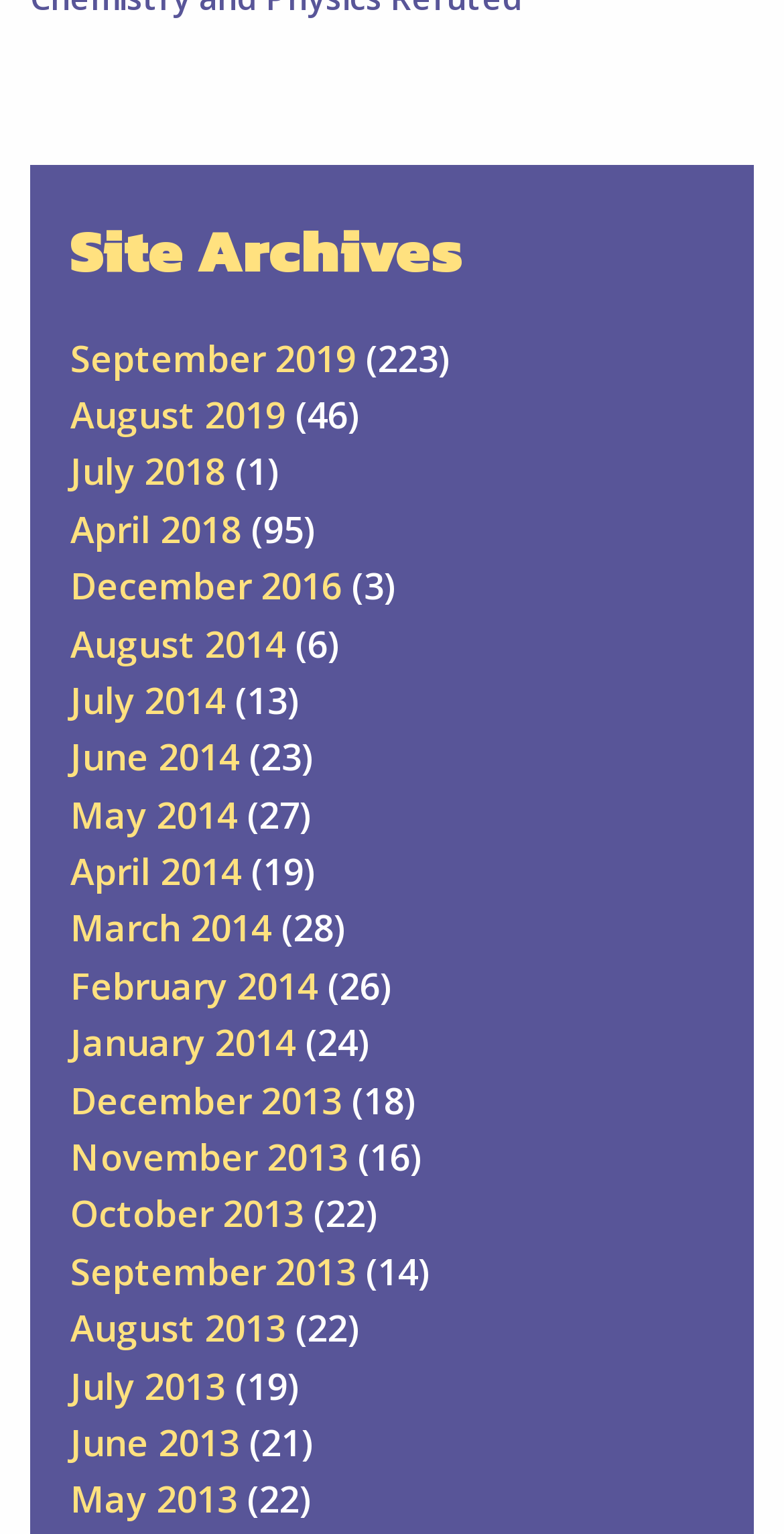Please identify the bounding box coordinates of the element that needs to be clicked to perform the following instruction: "View April 2018 archives".

[0.09, 0.329, 0.308, 0.36]